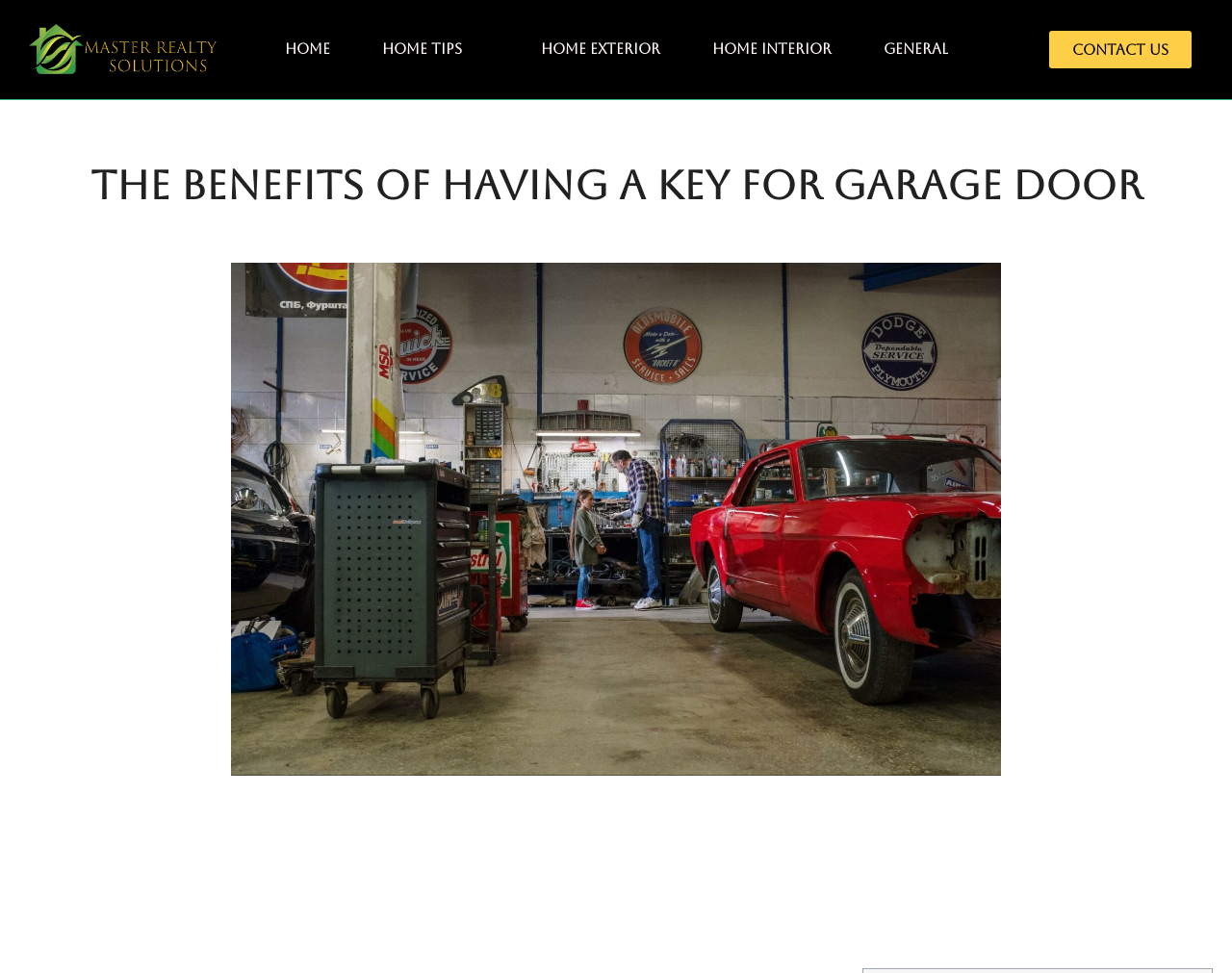Given the following UI element description: "General", find the bounding box coordinates in the webpage screenshot.

[0.696, 0.028, 0.79, 0.074]